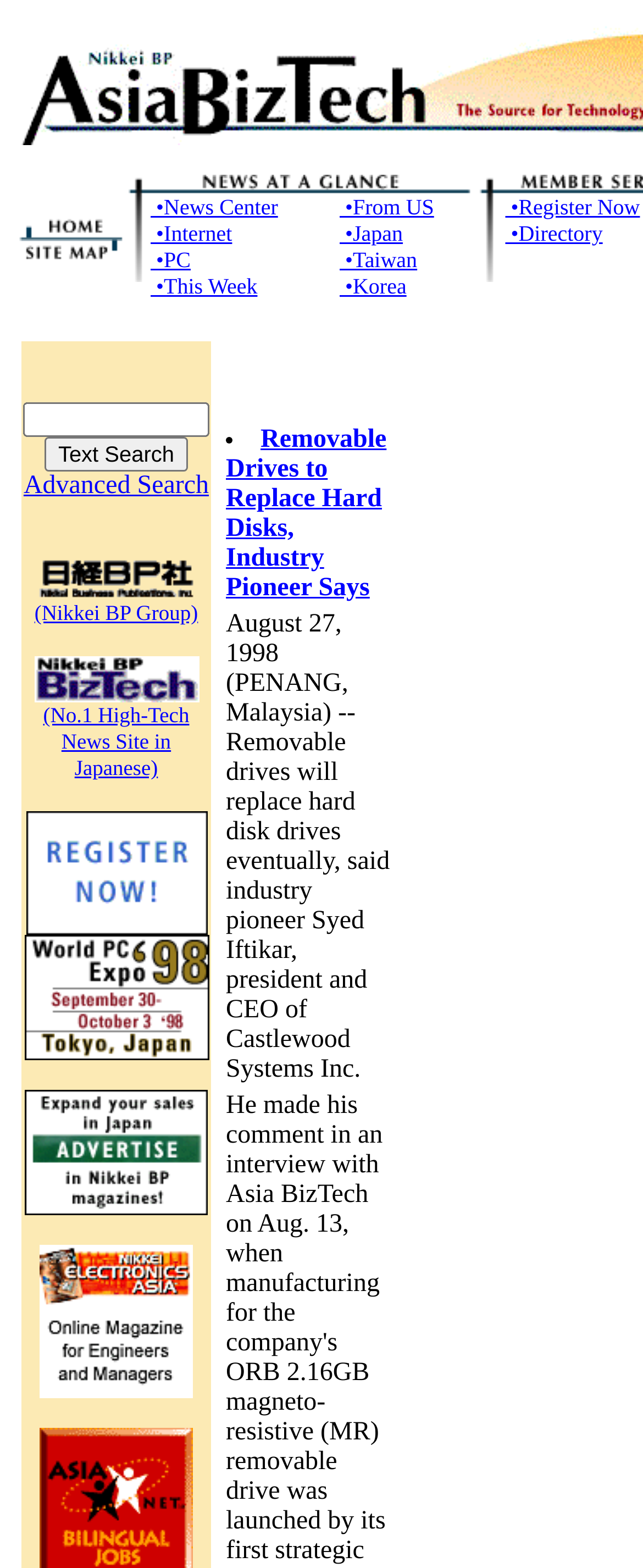Please provide a comprehensive answer to the question based on the screenshot: What is the purpose of the textbox in the 'Directory' section?

The textbox is located in the 'Directory' section, and it has a button labeled 'Text Search' next to it. This suggests that the purpose of the textbox is to allow users to search for specific keywords or phrases in the directory.